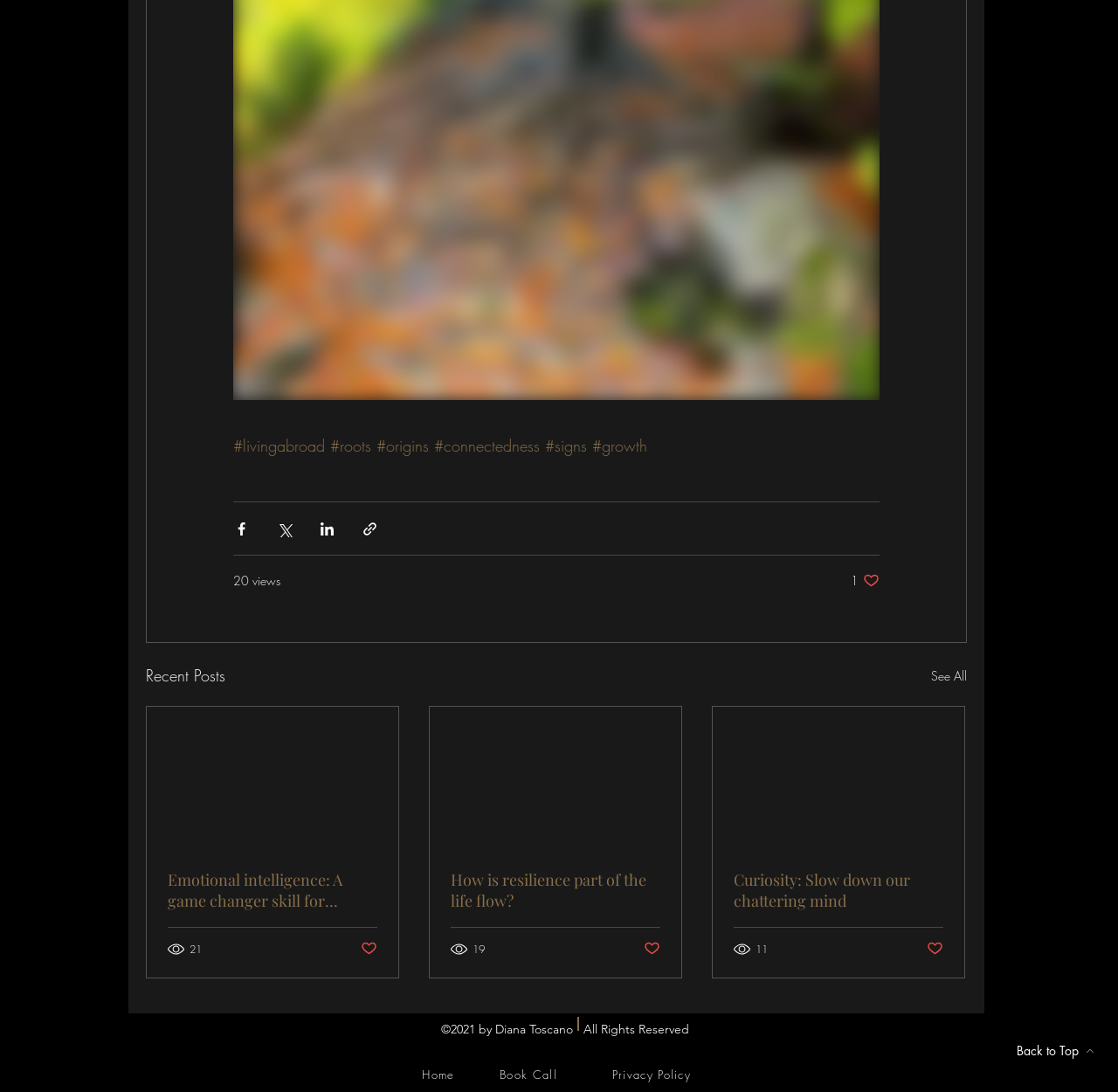Please determine the bounding box coordinates of the clickable area required to carry out the following instruction: "Select the Pack of 1 option". The coordinates must be four float numbers between 0 and 1, represented as [left, top, right, bottom].

None